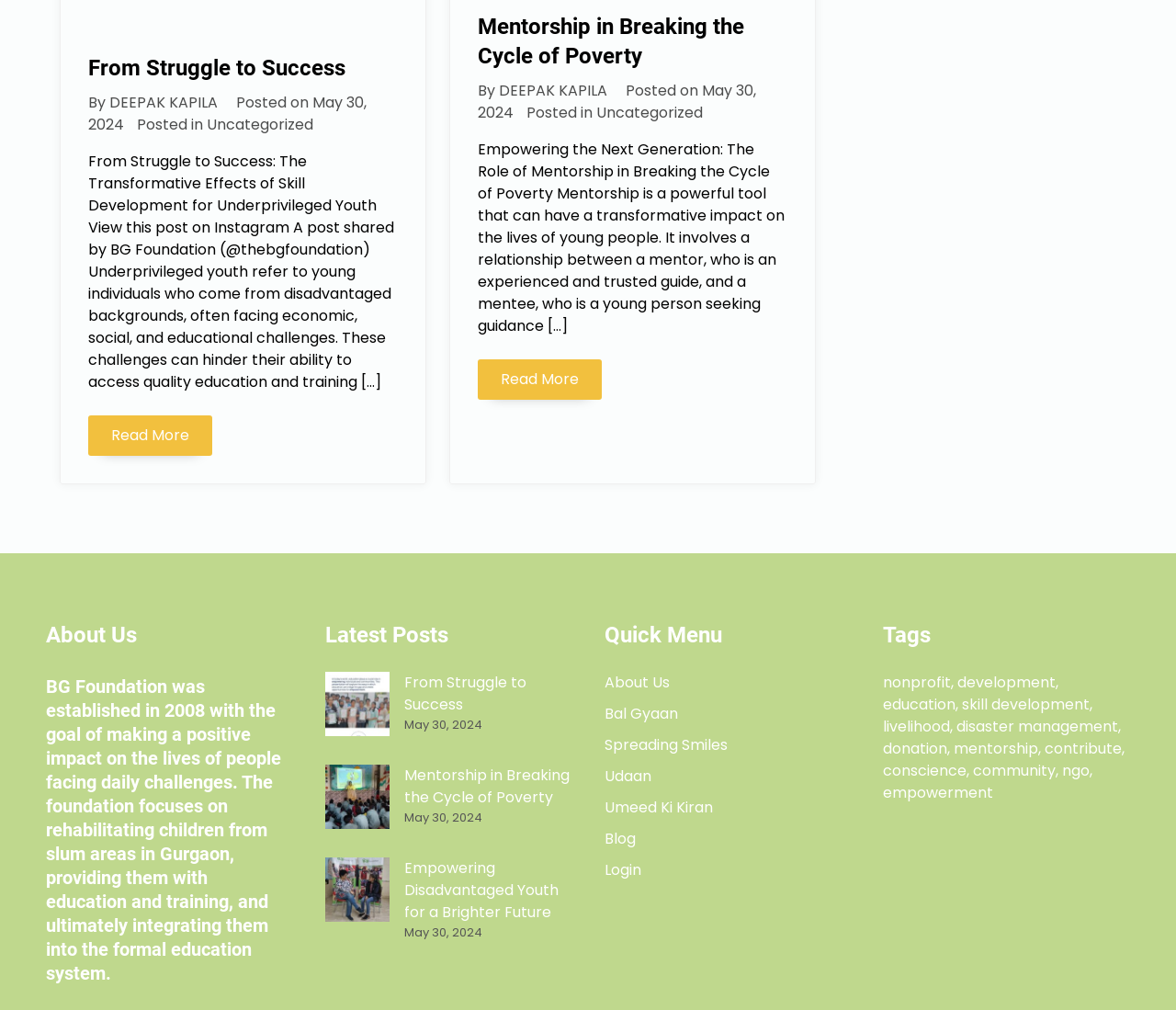Given the description of the UI element: "May 30, 2024May 30, 2024", predict the bounding box coordinates in the form of [left, top, right, bottom], with each value being a float between 0 and 1.

[0.075, 0.091, 0.312, 0.134]